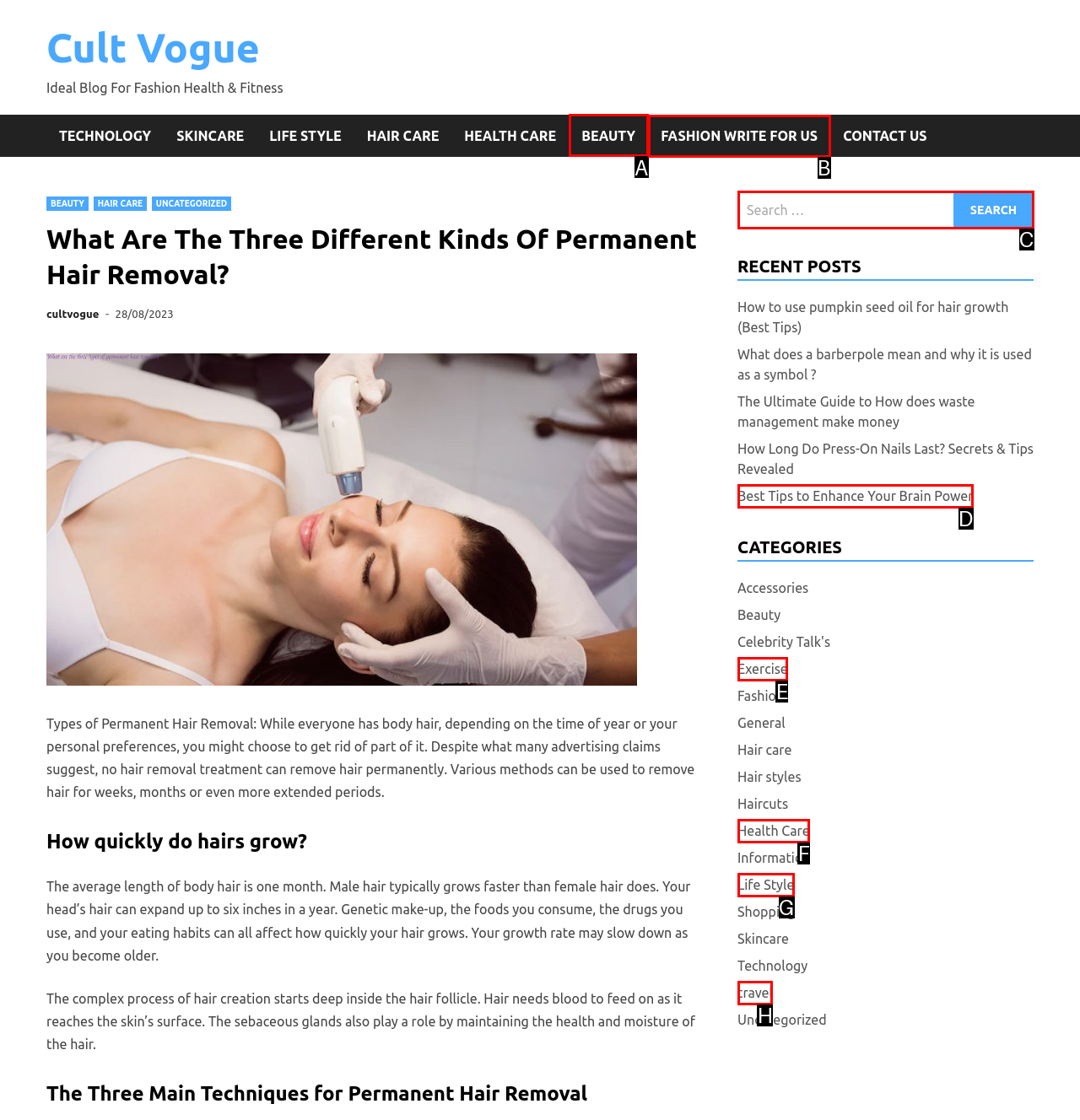Select the letter of the UI element you need to click to complete this task: Visit the Facebook page.

None